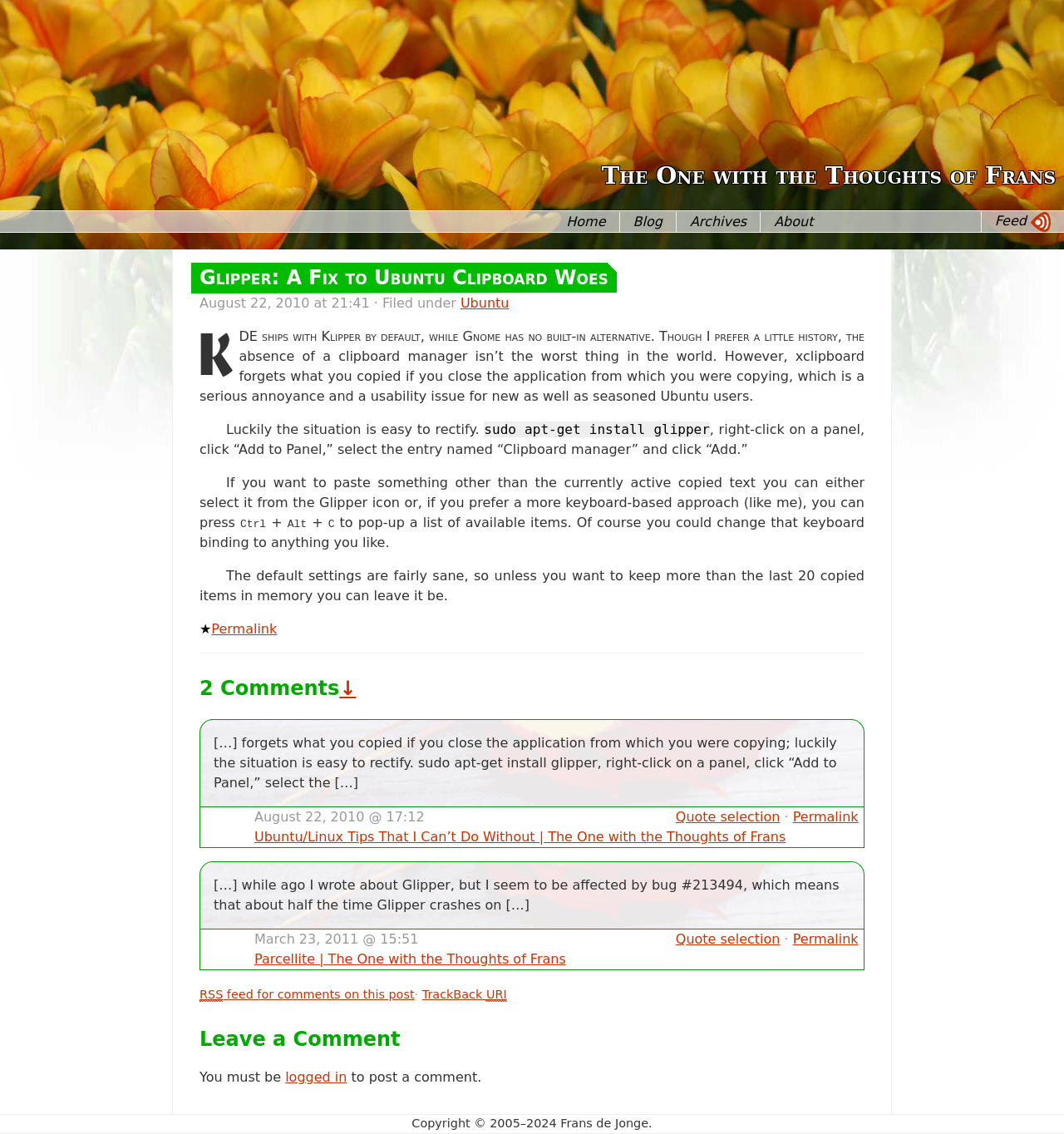Can you identify the bounding box coordinates of the clickable region needed to carry out this instruction: 'Click the 'Quote selection' link'? The coordinates should be four float numbers within the range of 0 to 1, stated as [left, top, right, bottom].

[0.635, 0.713, 0.733, 0.727]